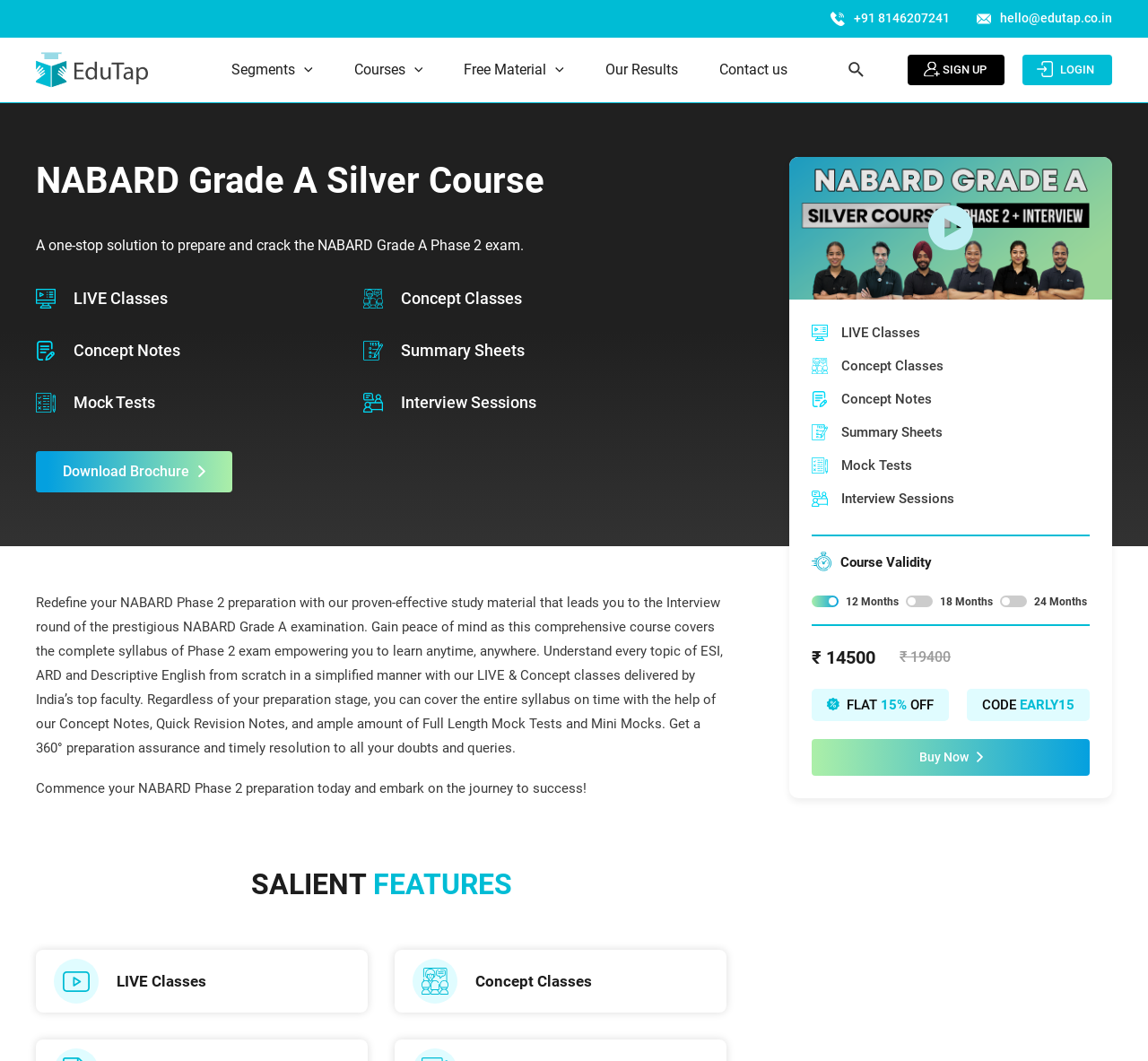Determine the bounding box coordinates of the clickable element necessary to fulfill the instruction: "Send an email to the support". Provide the coordinates as four float numbers within the 0 to 1 range, i.e., [left, top, right, bottom].

[0.851, 0.007, 0.969, 0.028]